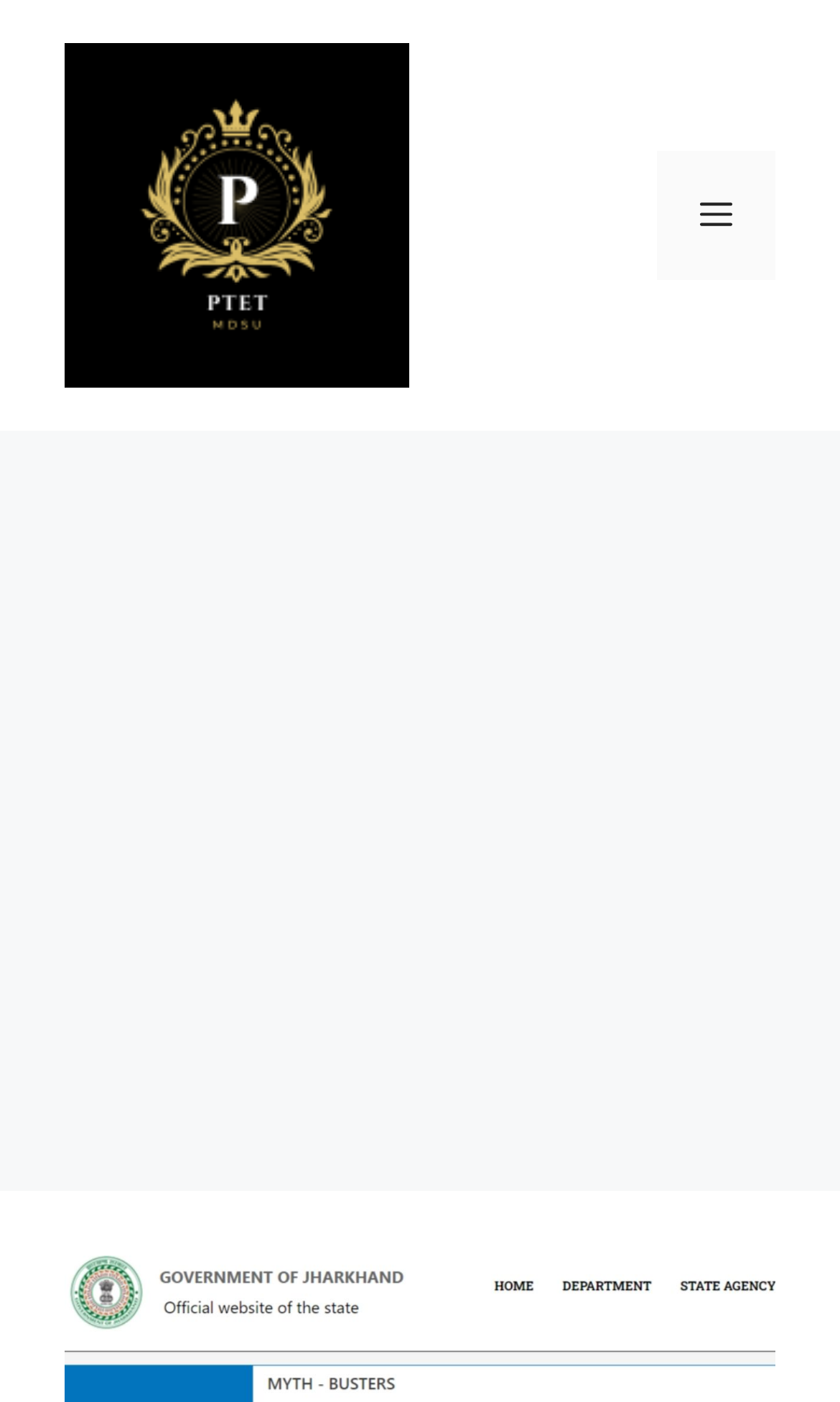Give the bounding box coordinates for the element described as: "Main Menu".

None